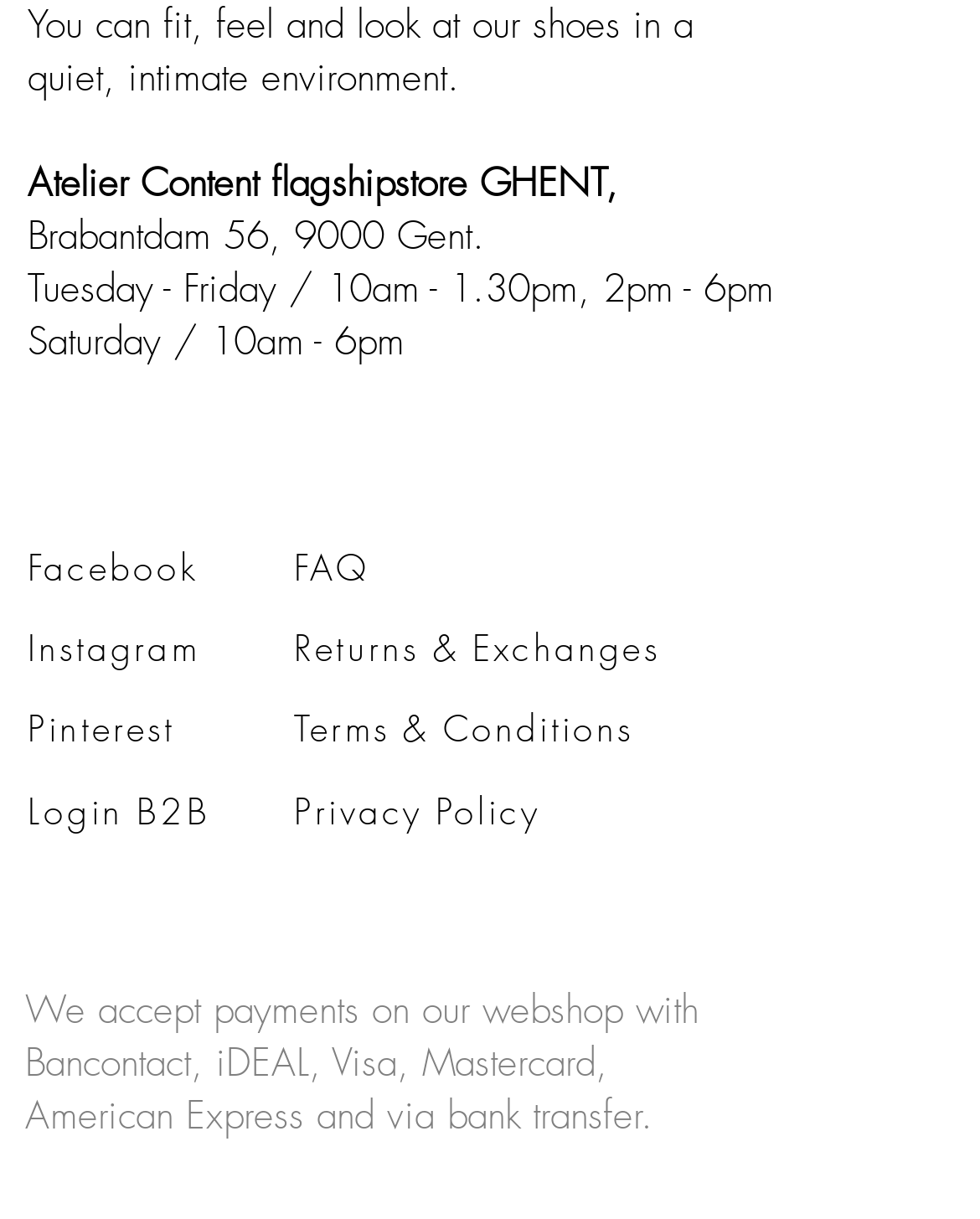Please identify the bounding box coordinates of where to click in order to follow the instruction: "Read Terms & Conditions".

[0.3, 0.578, 0.647, 0.617]